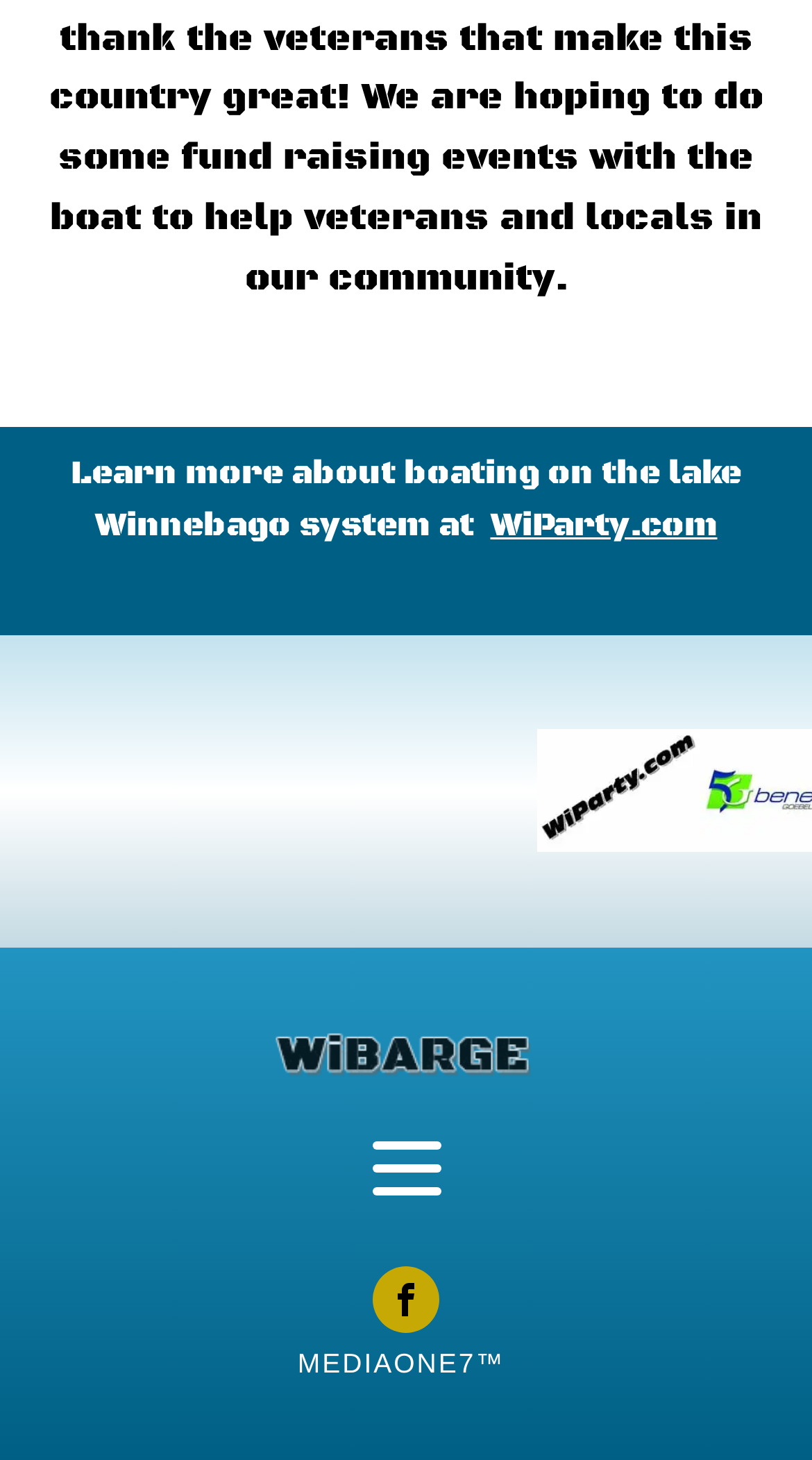What is the name of the company mentioned with MEDIAONE7?
Provide a detailed answer to the question using information from the image.

The link 'MEDIAONE7™' suggests that MEDIAONE7 is the name of the company mentioned on the webpage.